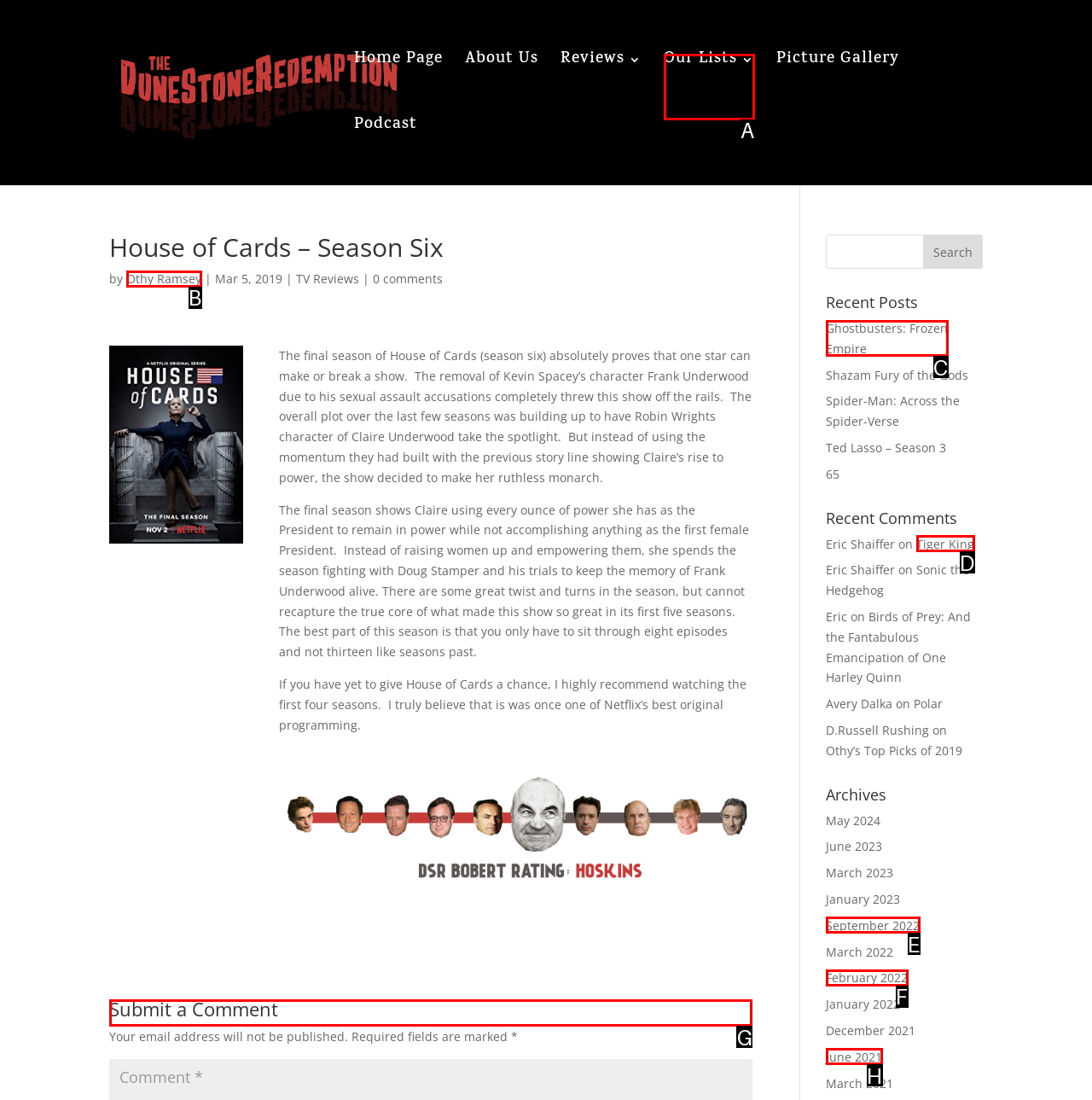Identify the correct choice to execute this task: Submit a comment
Respond with the letter corresponding to the right option from the available choices.

G